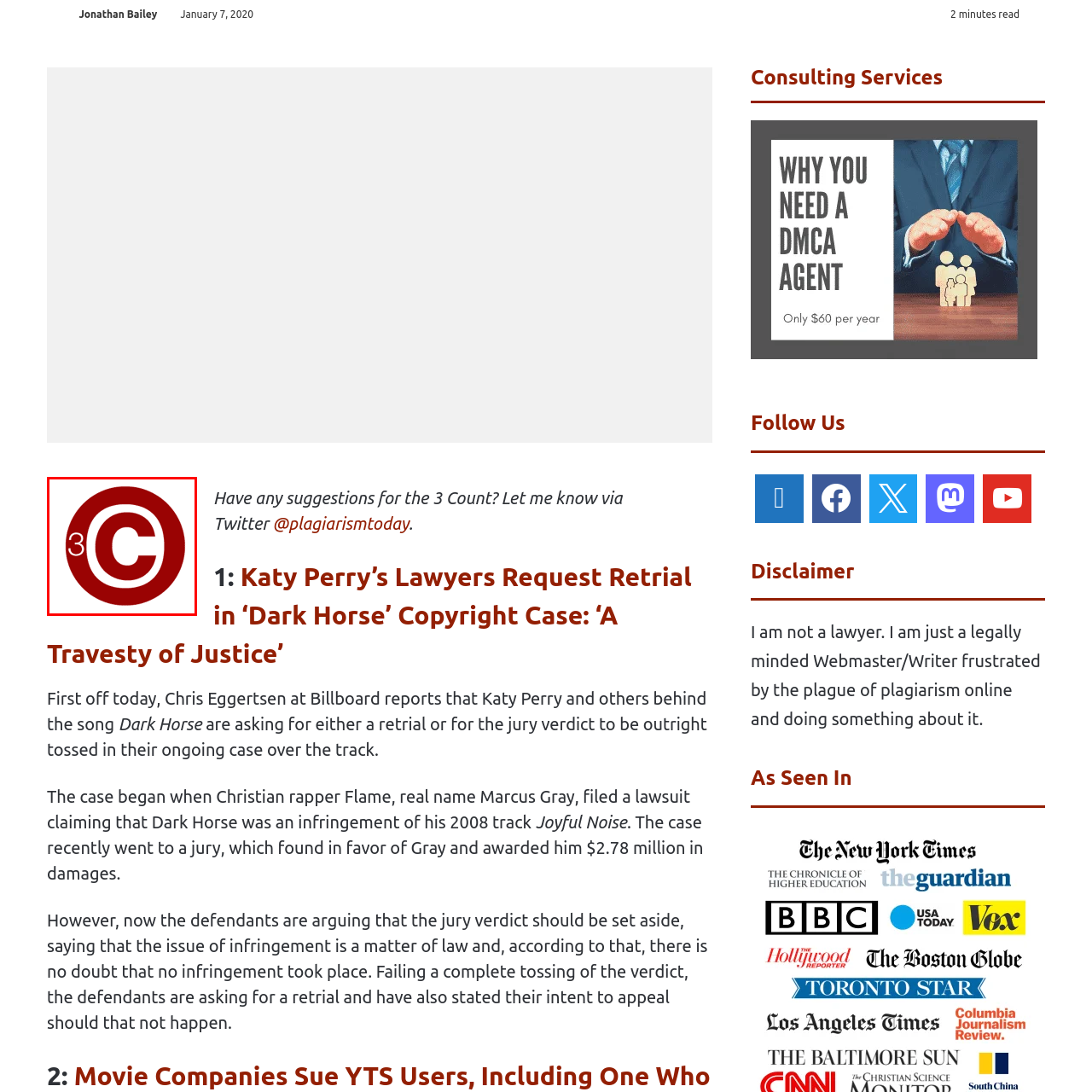Please examine the image highlighted by the red boundary and provide a comprehensive response to the following question based on the visual content: 
What does the logo likely represent?

Given the context of the logo within discussions on copyright issues and industry insights, it is likely that the logo represents a media or entertainment entity, possibly related to music, copyright, or digital content.